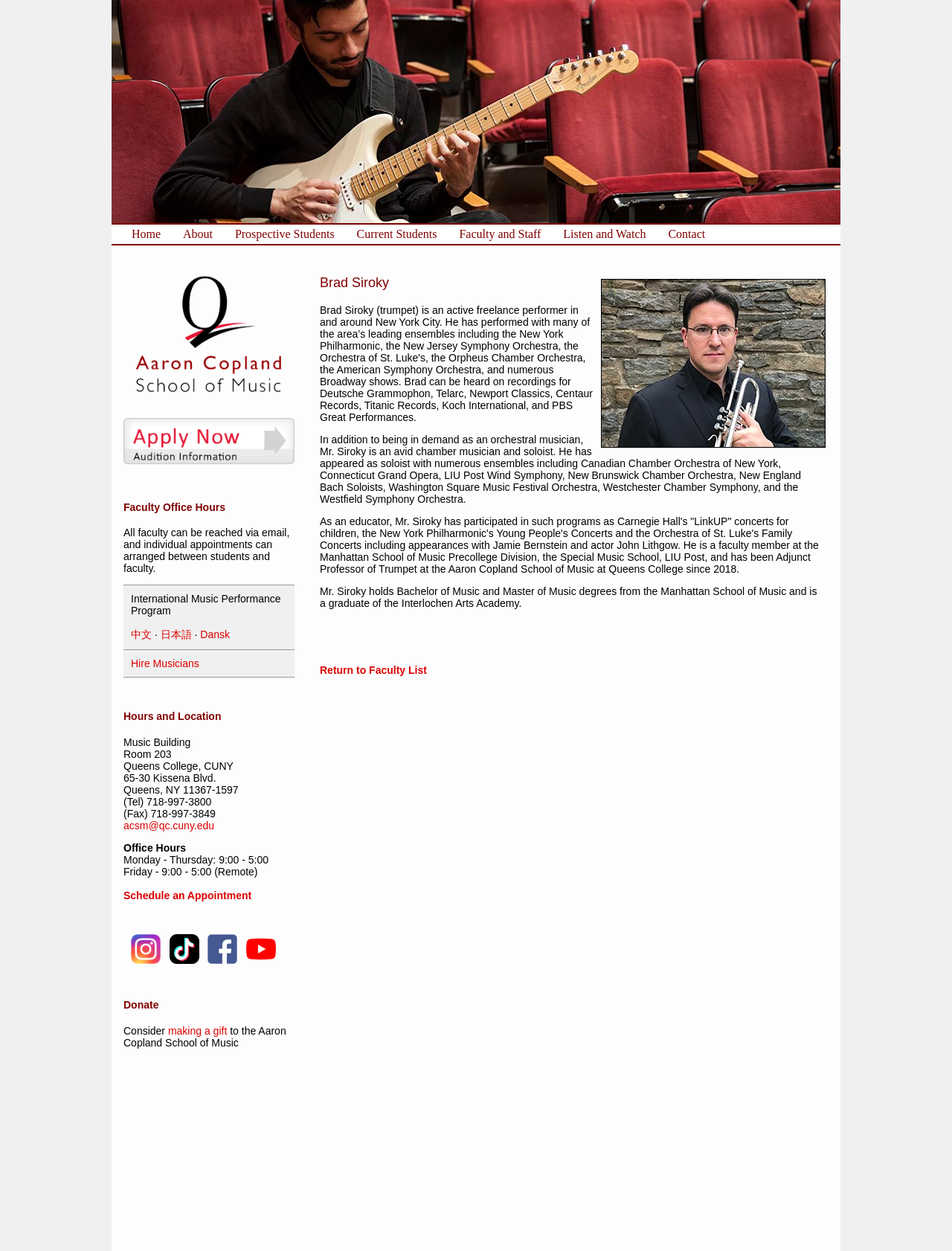Identify the bounding box coordinates of the section that should be clicked to achieve the task described: "Visit the 'Instagram' page".

[0.138, 0.763, 0.169, 0.772]